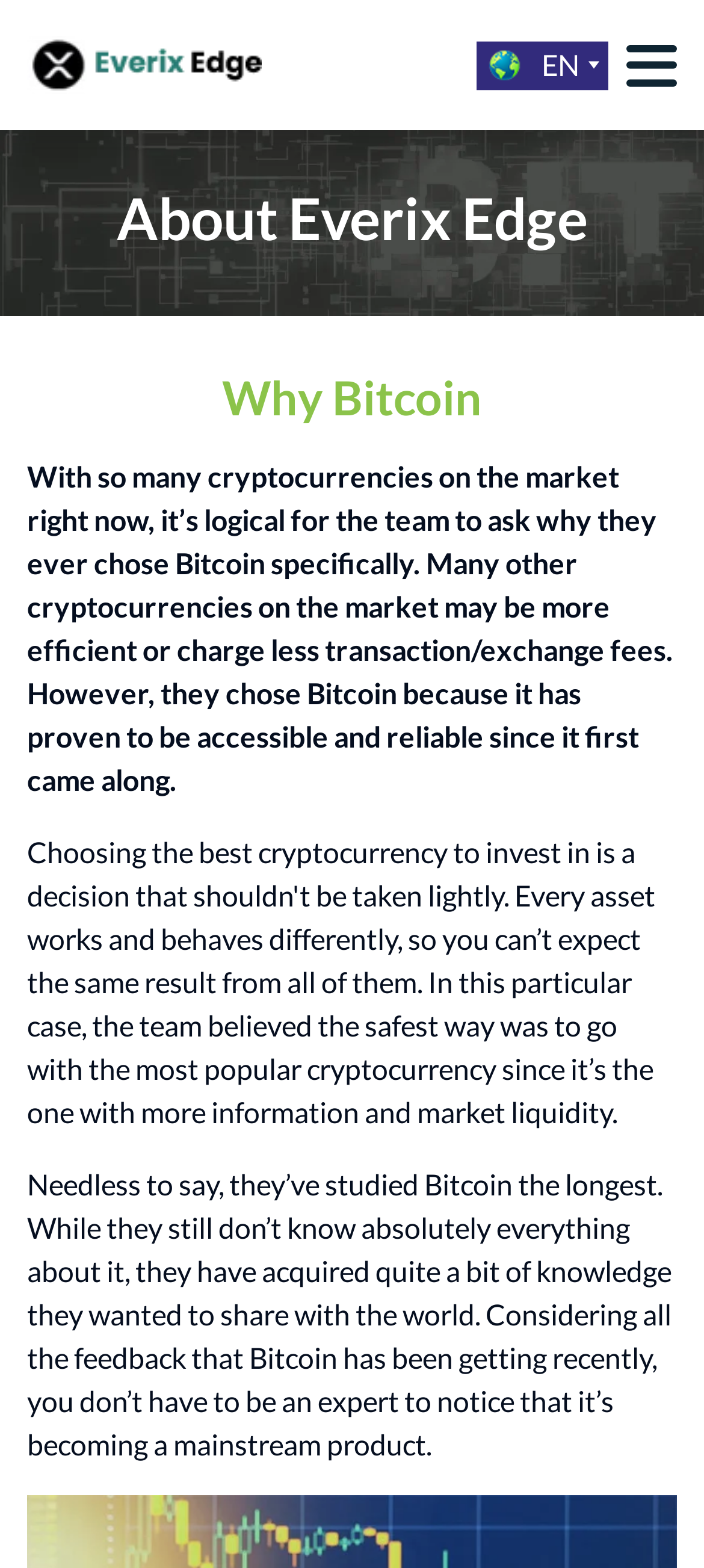Generate the text content of the main headline of the webpage.

About Everix Edge